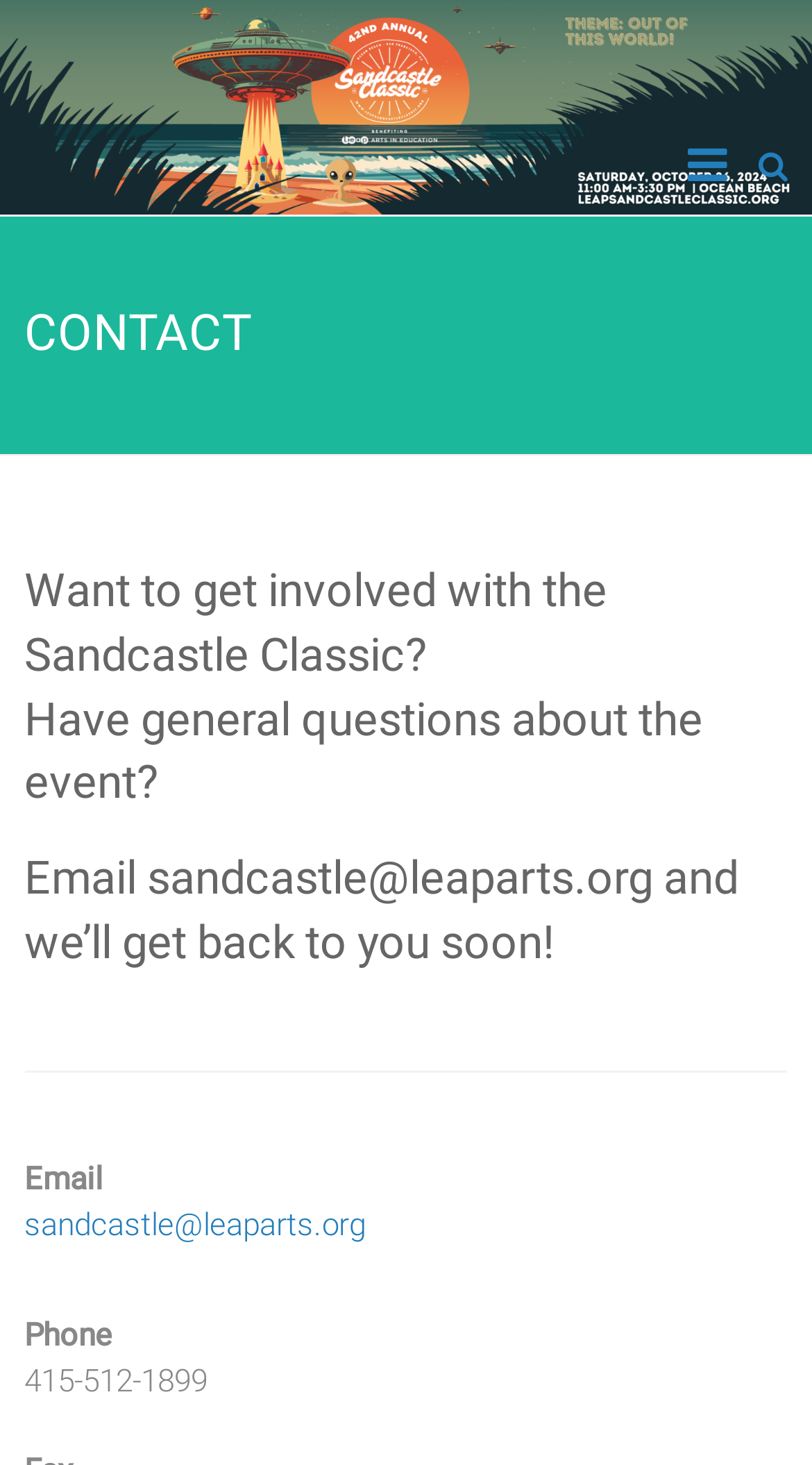Provide a one-word or short-phrase response to the question:
What is the purpose of the webpage?

To provide contact information